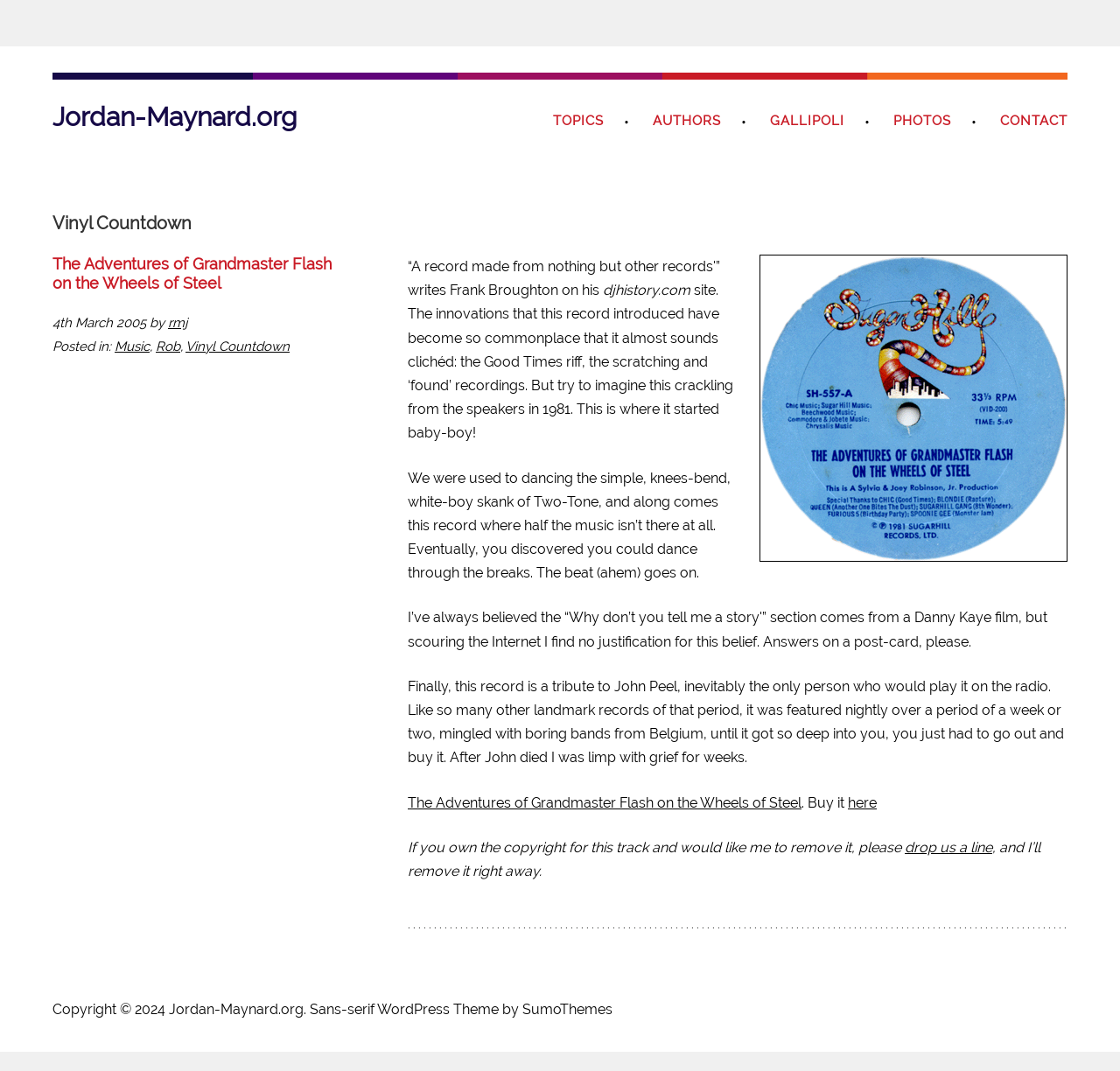Can you identify the bounding box coordinates of the clickable region needed to carry out this instruction: 'Click the HOME link'? The coordinates should be four float numbers within the range of 0 to 1, stated as [left, top, right, bottom].

None